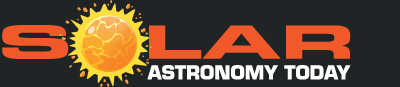Offer an in-depth caption of the image, mentioning all notable aspects.

The image features the logo of "Solar Astronomy Today," prominently showcasing the word "SOLAR" in bold orange letters alongside a stylized sun graphic that is vibrant and evokes the energy of solar observation. The background is dark, enhancing the brightness of the logo. This branding reflects the website's focus on solar astronomy, providing resources and information for enthusiasts and professionals interested in solar observation and related topics. The name suggests an emphasis on current events, news, and advancements in the field of solar astronomy.